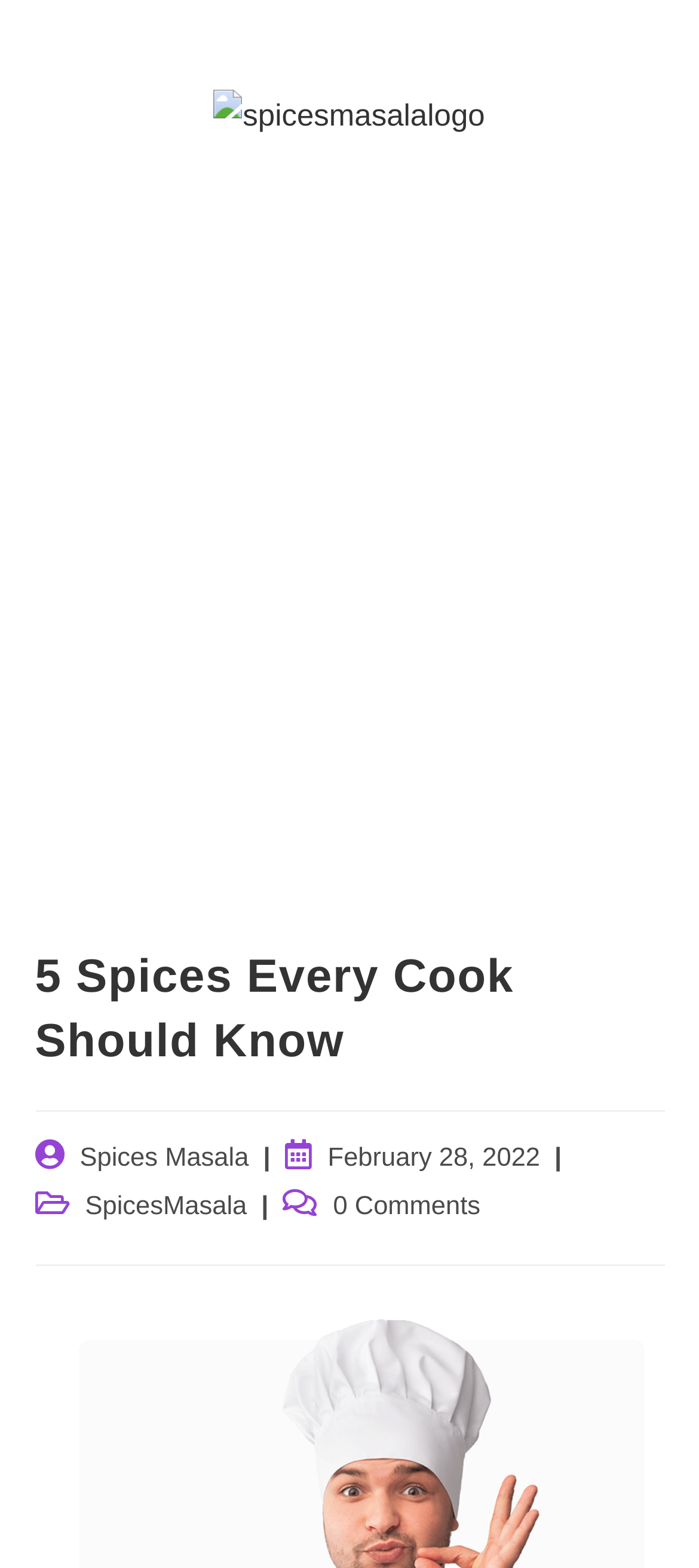What is the category of the post?
Provide a detailed answer to the question using information from the image.

I determined the category of the post by looking at the text below the heading, which says 'Post category:' followed by a link with the text 'SpicesMasala'.